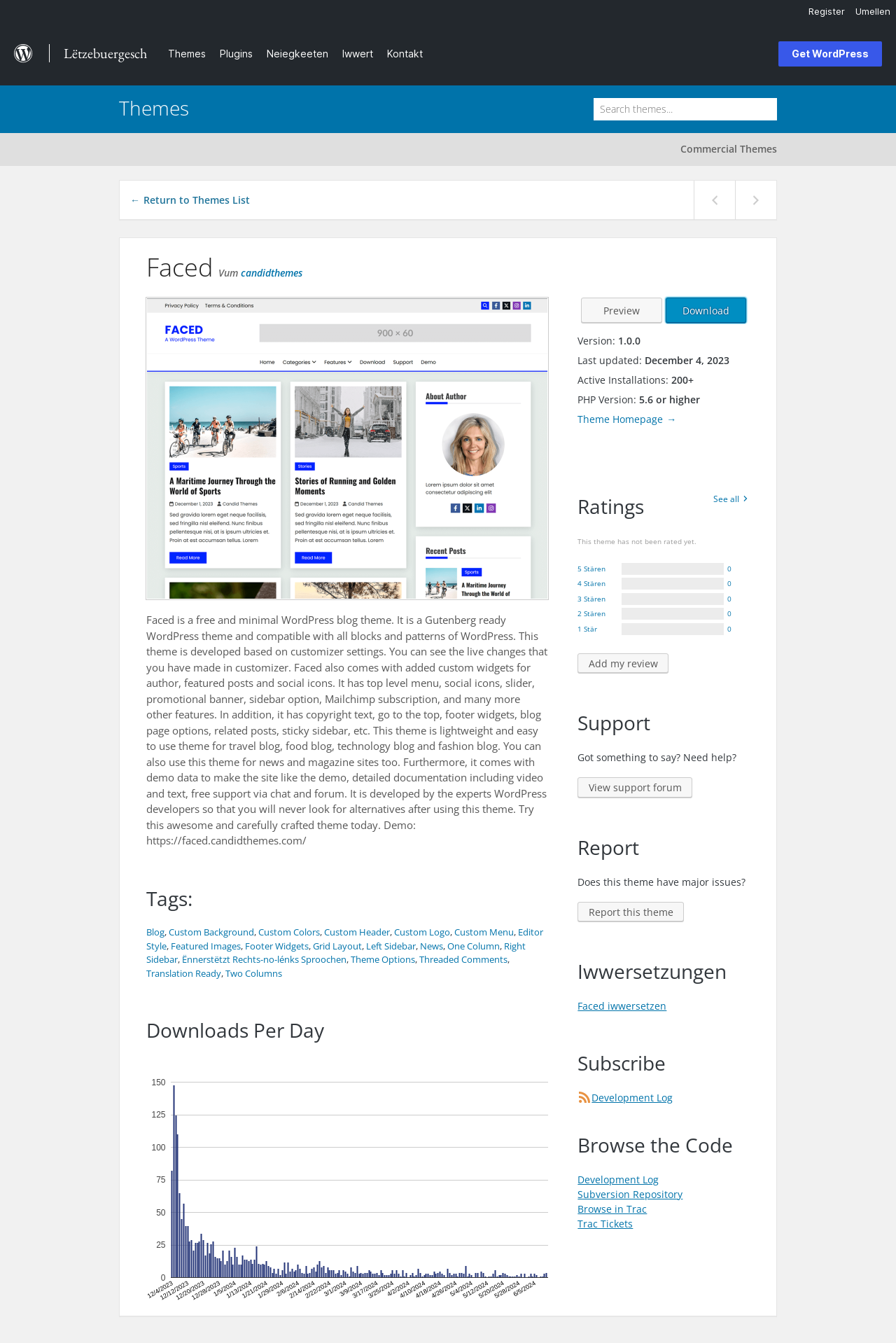What is the name of the WordPress theme?
Based on the image, give a one-word or short phrase answer.

Faced